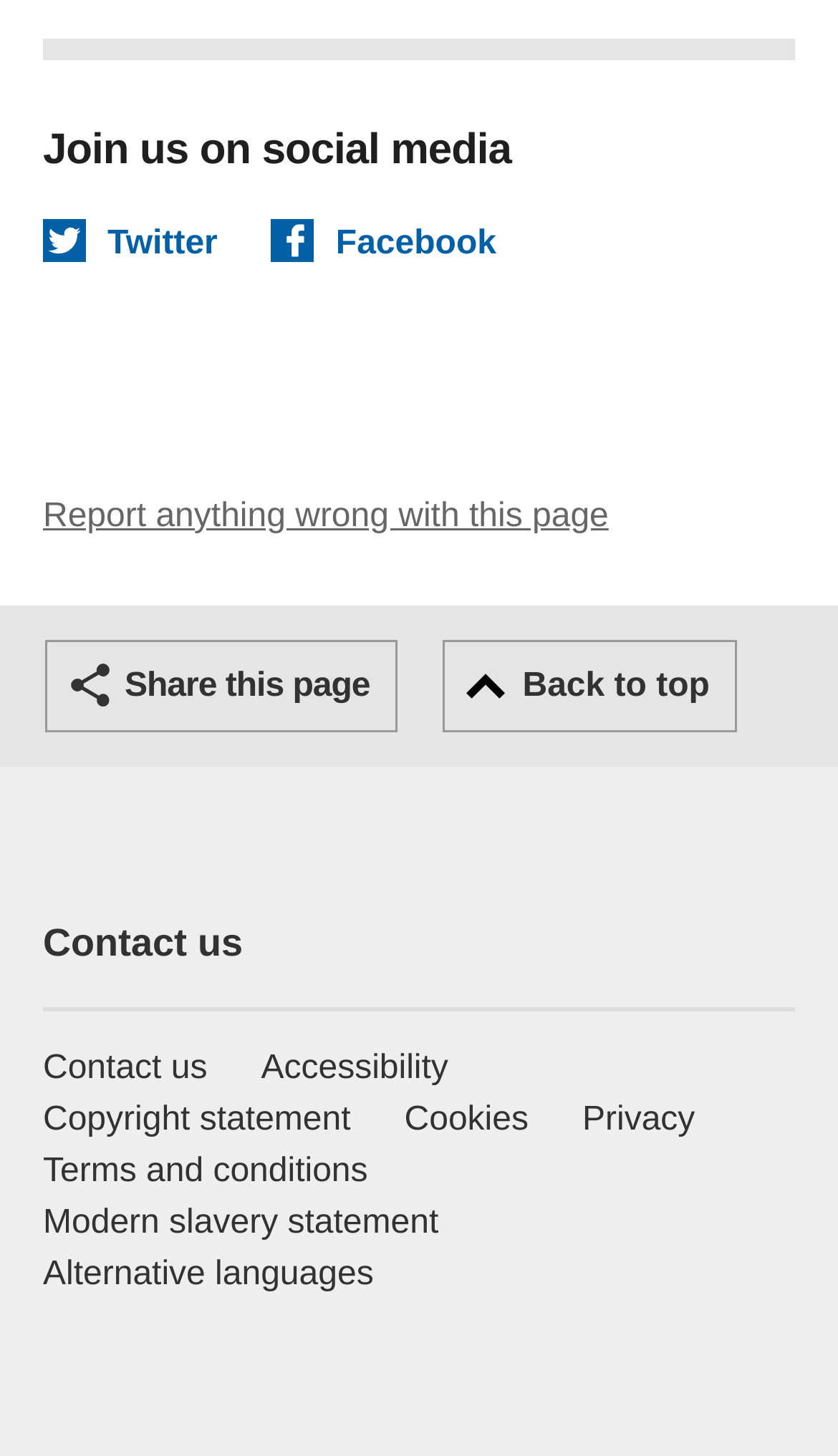Respond to the question below with a single word or phrase:
How many footer links are there?

Seven